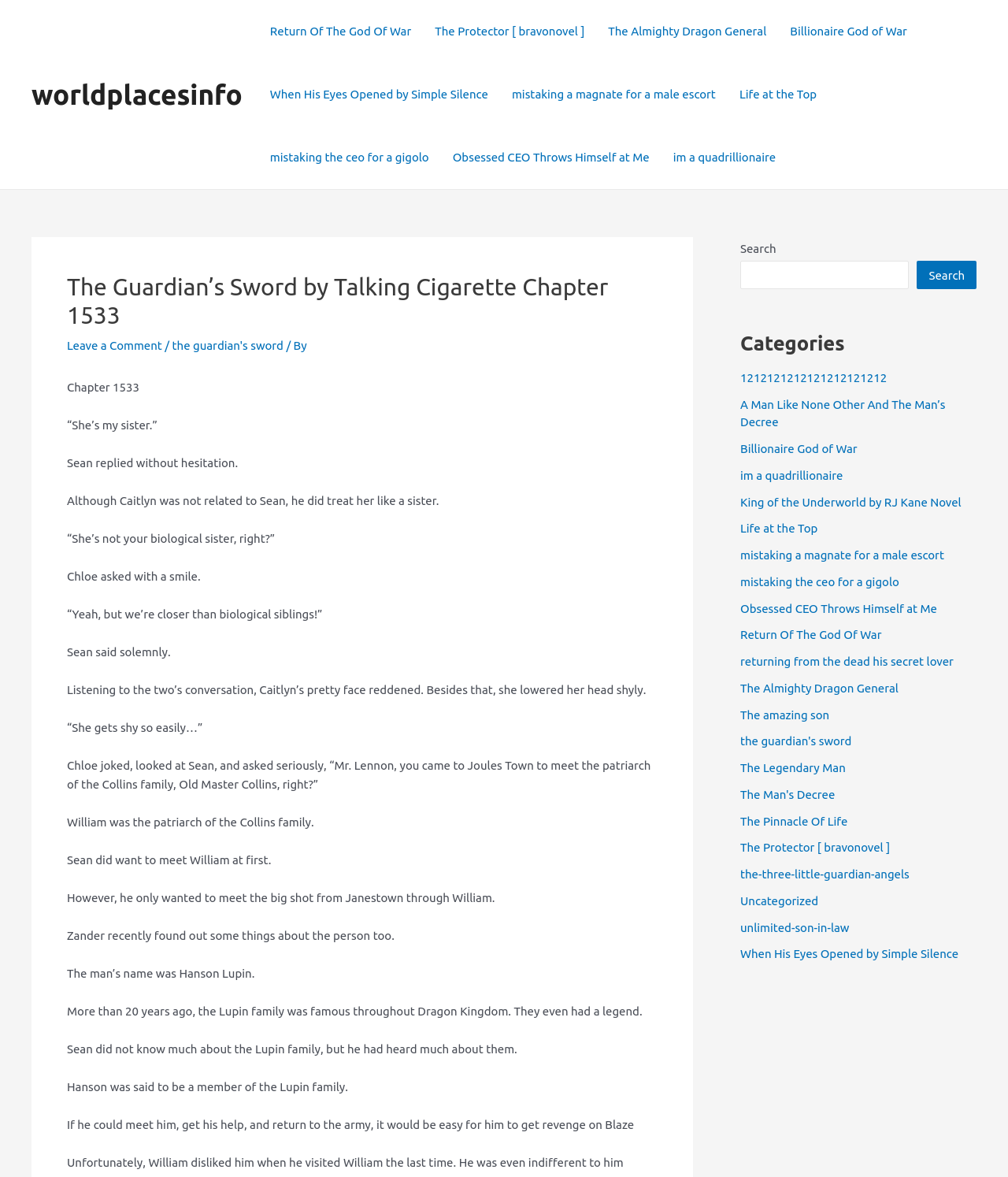Please identify the bounding box coordinates of the element I need to click to follow this instruction: "Click on the link 'Return Of The God Of War'".

[0.256, 0.0, 0.42, 0.054]